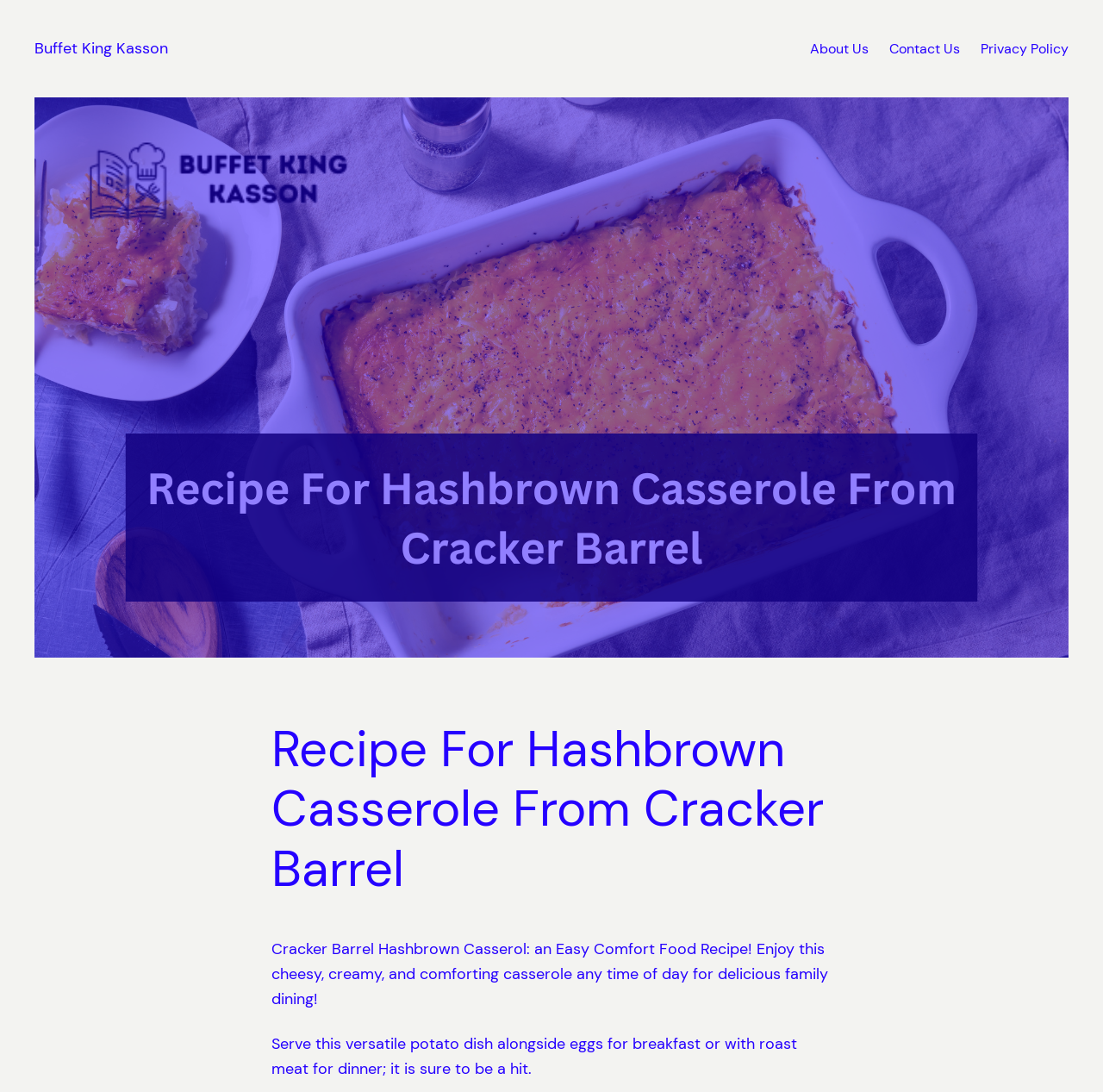What is the name of the recipe?
Using the image, provide a detailed and thorough answer to the question.

The name of the recipe can be found in the heading element, which is 'Recipe For Hashbrown Casserole From Cracker Barrel'. This heading is located below the image and above the description of the recipe.